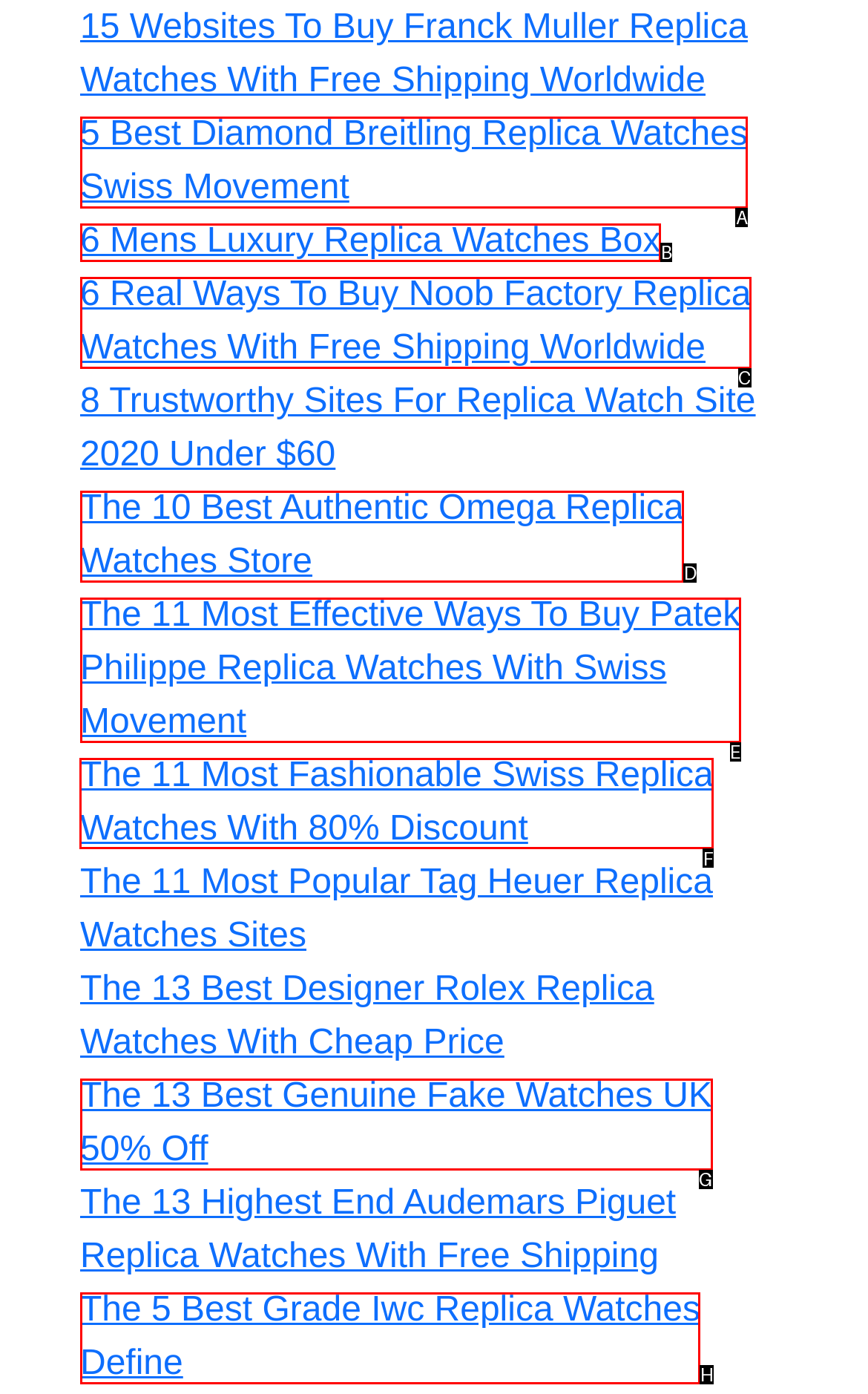Point out the correct UI element to click to carry out this instruction: Explore the 11 most fashionable Swiss replica watches with 80% discount
Answer with the letter of the chosen option from the provided choices directly.

F